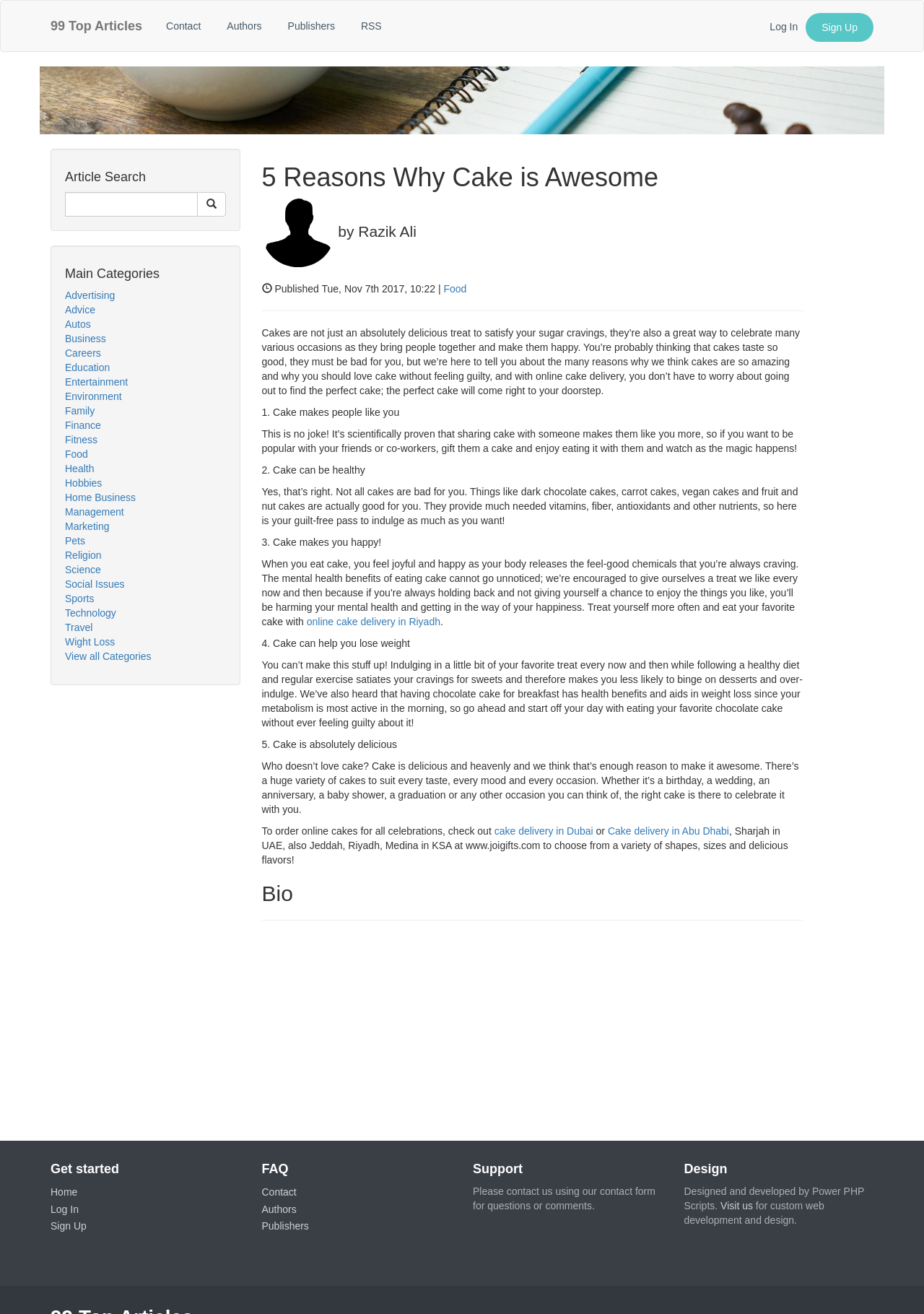What is the fifth reason why cake is awesome?
Look at the image and respond with a one-word or short phrase answer.

Cake is absolutely delicious